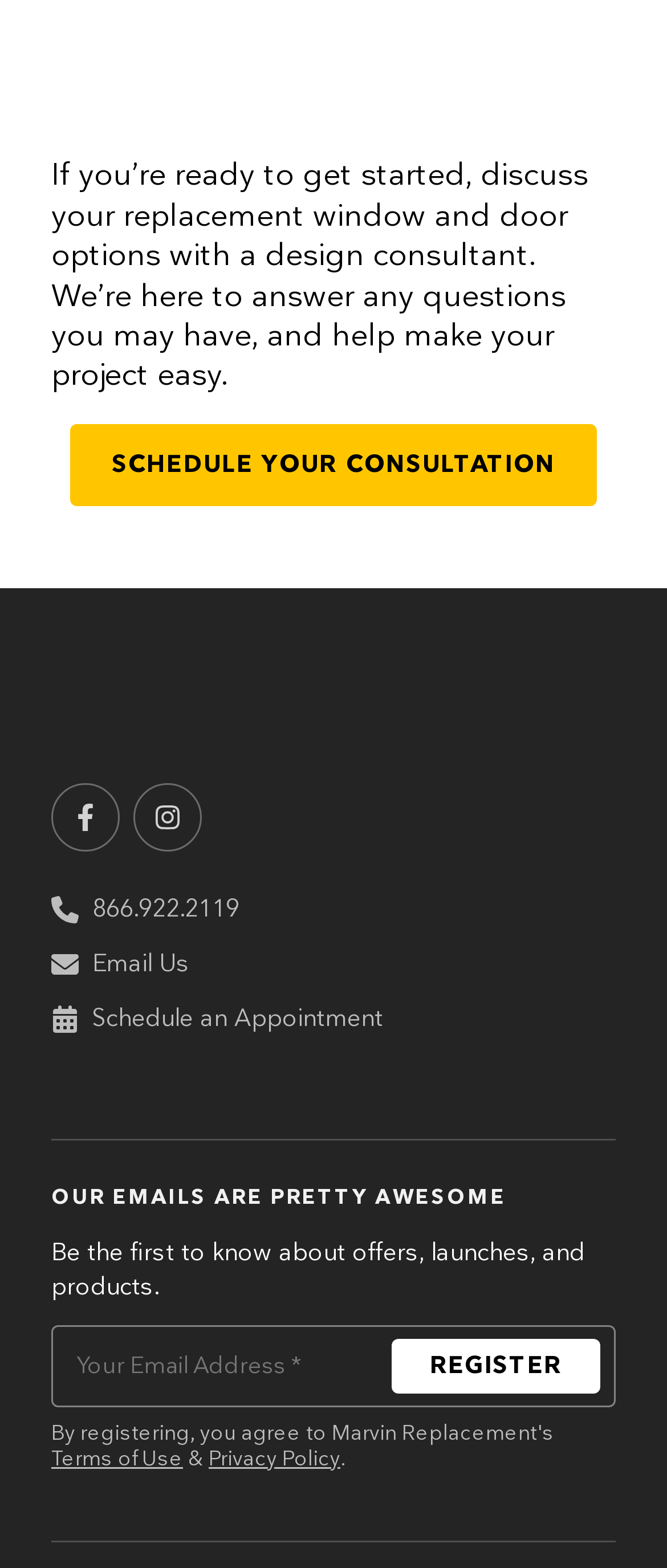How many links are there at the bottom of the webpage?
Carefully analyze the image and provide a detailed answer to the question.

There are three links at the bottom of the webpage, which are 'Terms of Use', 'Privacy Policy', and 'Schedule an Appointment', located below the email registration section.